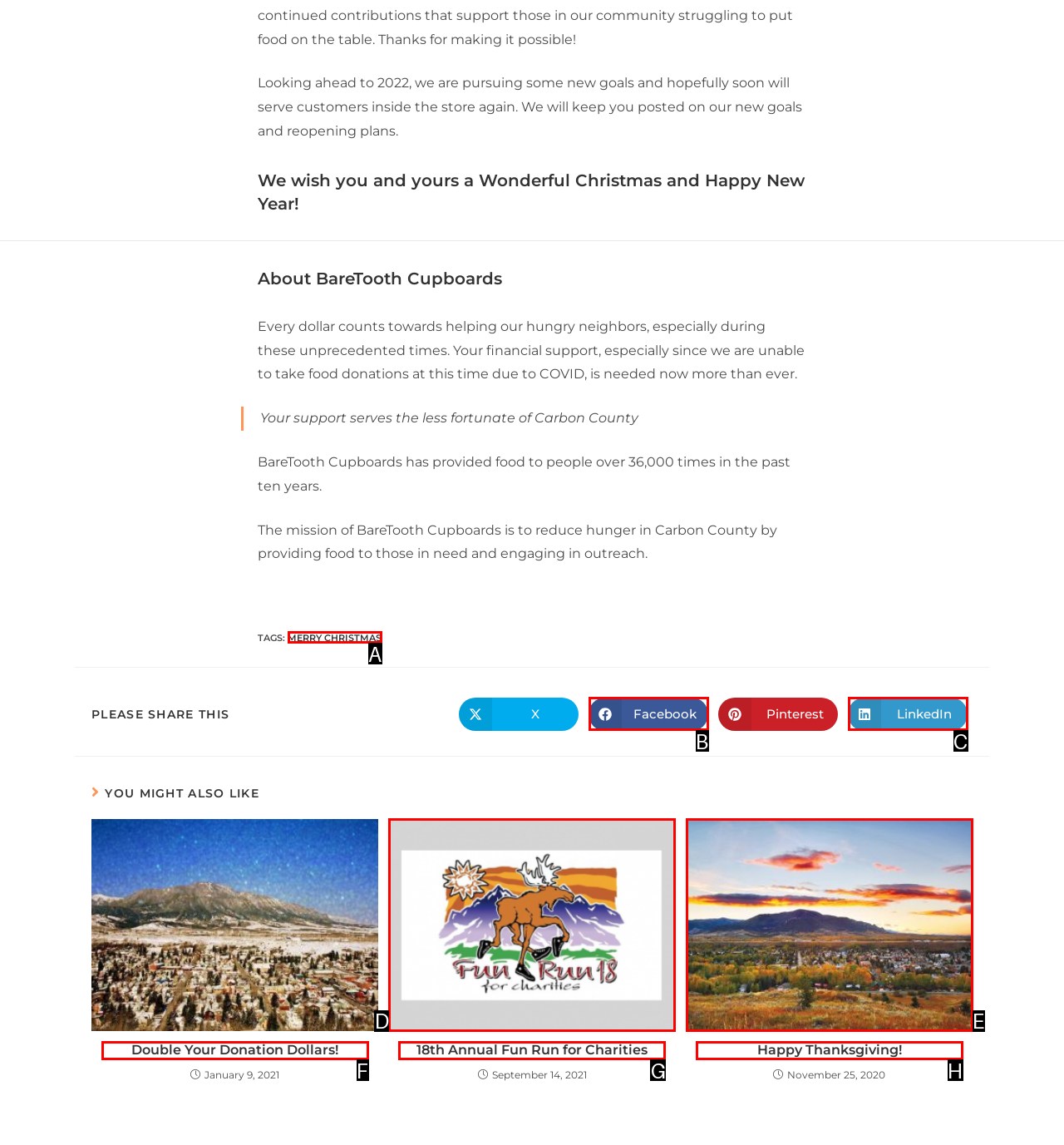Choose the letter that best represents the description: Double Your Donation Dollars!. Answer with the letter of the selected choice directly.

F